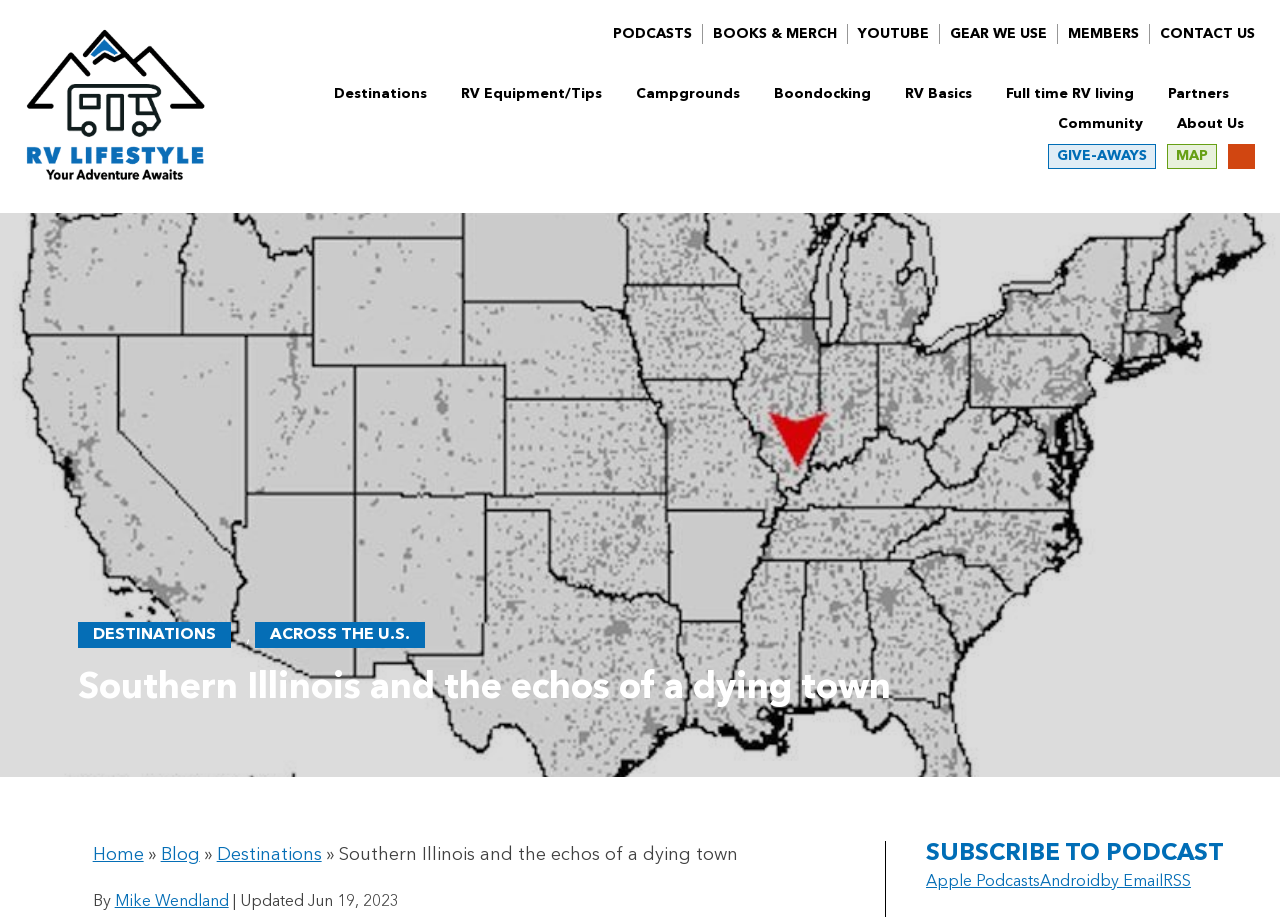Please answer the following question using a single word or phrase: 
How many main categories are listed in the top navigation menu?

6